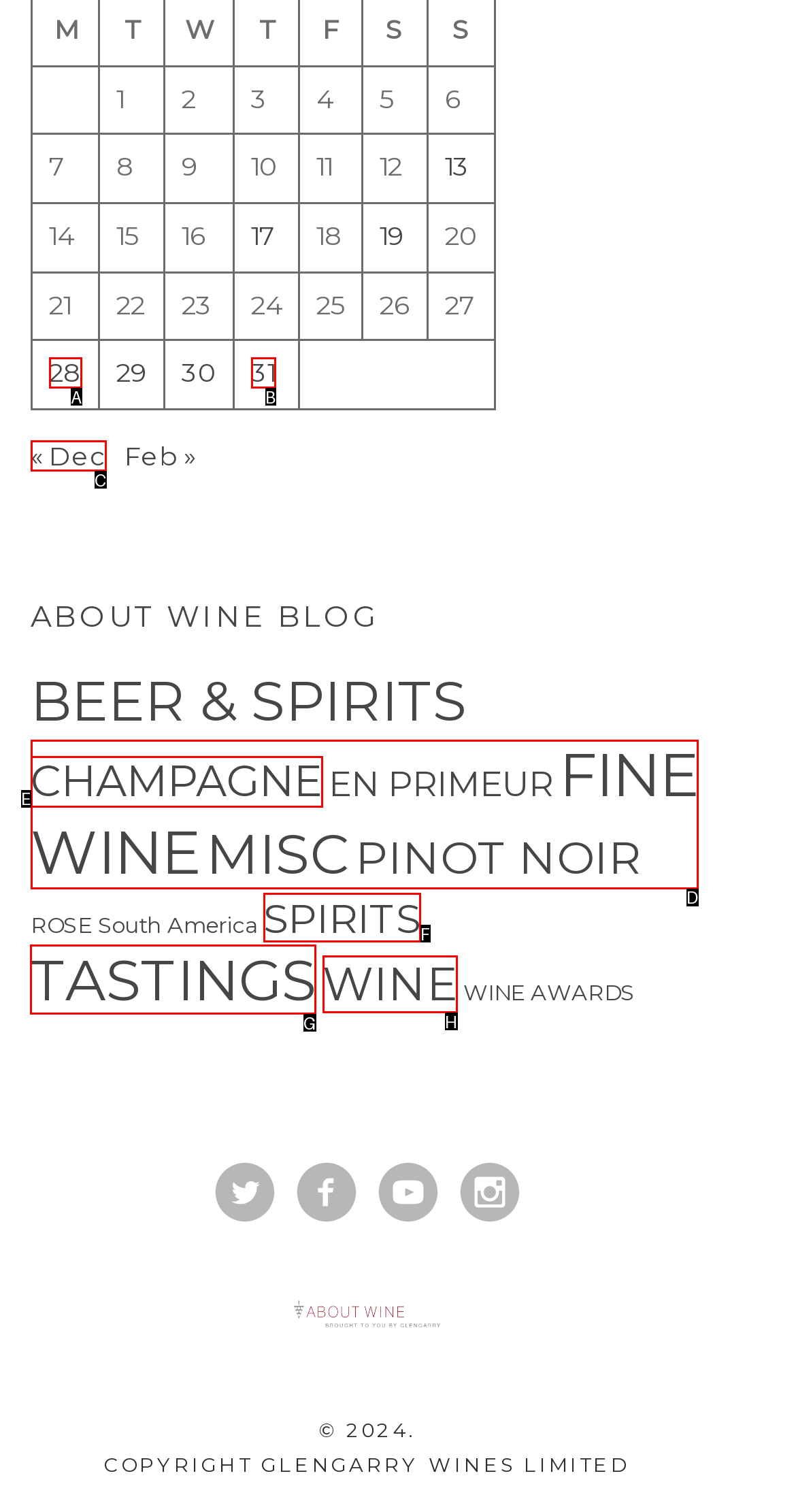Identify which HTML element to click to fulfill the following task: Go to the 'TASTINGS' page. Provide your response using the letter of the correct choice.

G